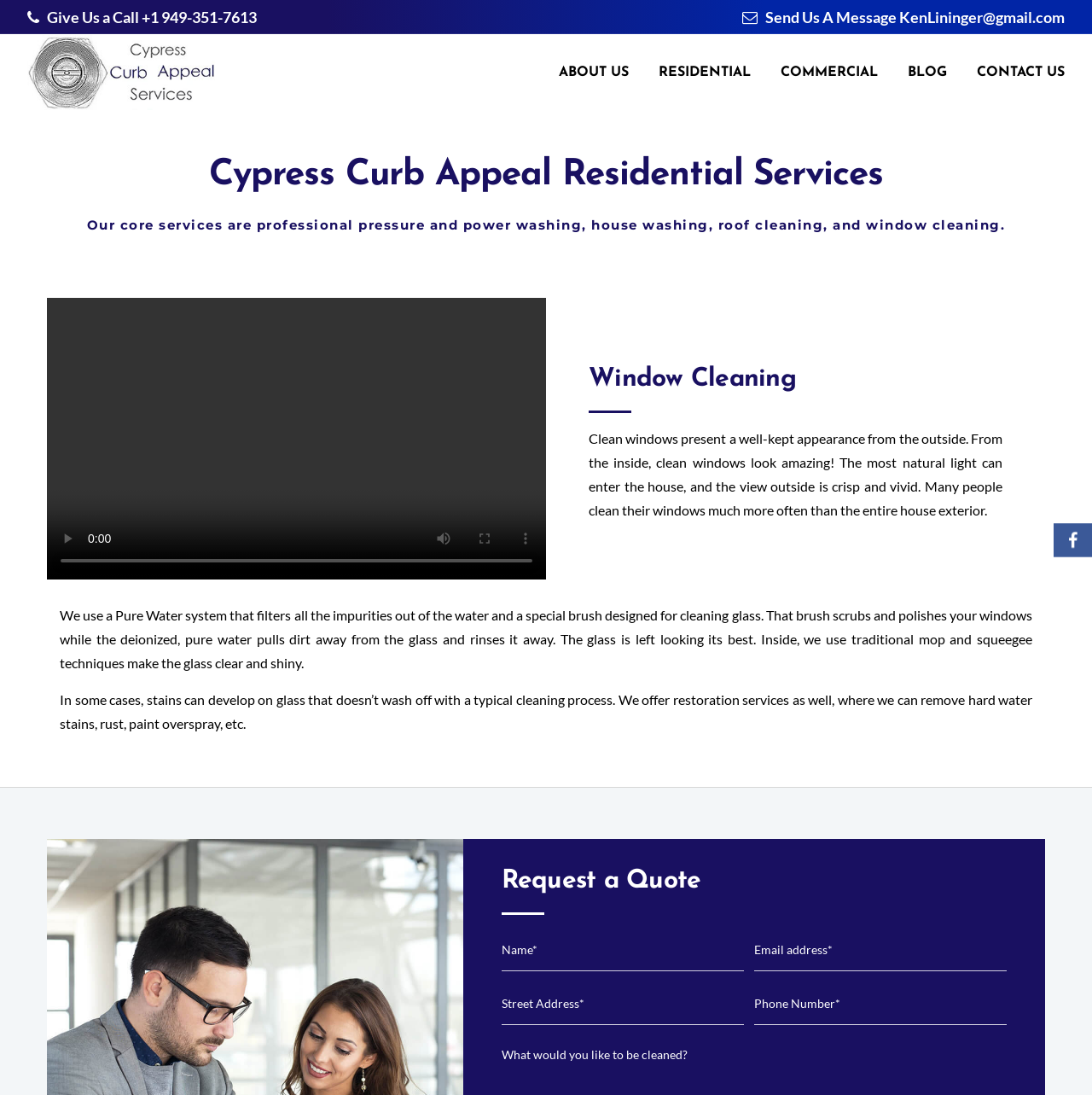Highlight the bounding box coordinates of the element that should be clicked to carry out the following instruction: "Learn more about the company". The coordinates must be given as four float numbers ranging from 0 to 1, i.e., [left, top, right, bottom].

[0.025, 0.031, 0.197, 0.102]